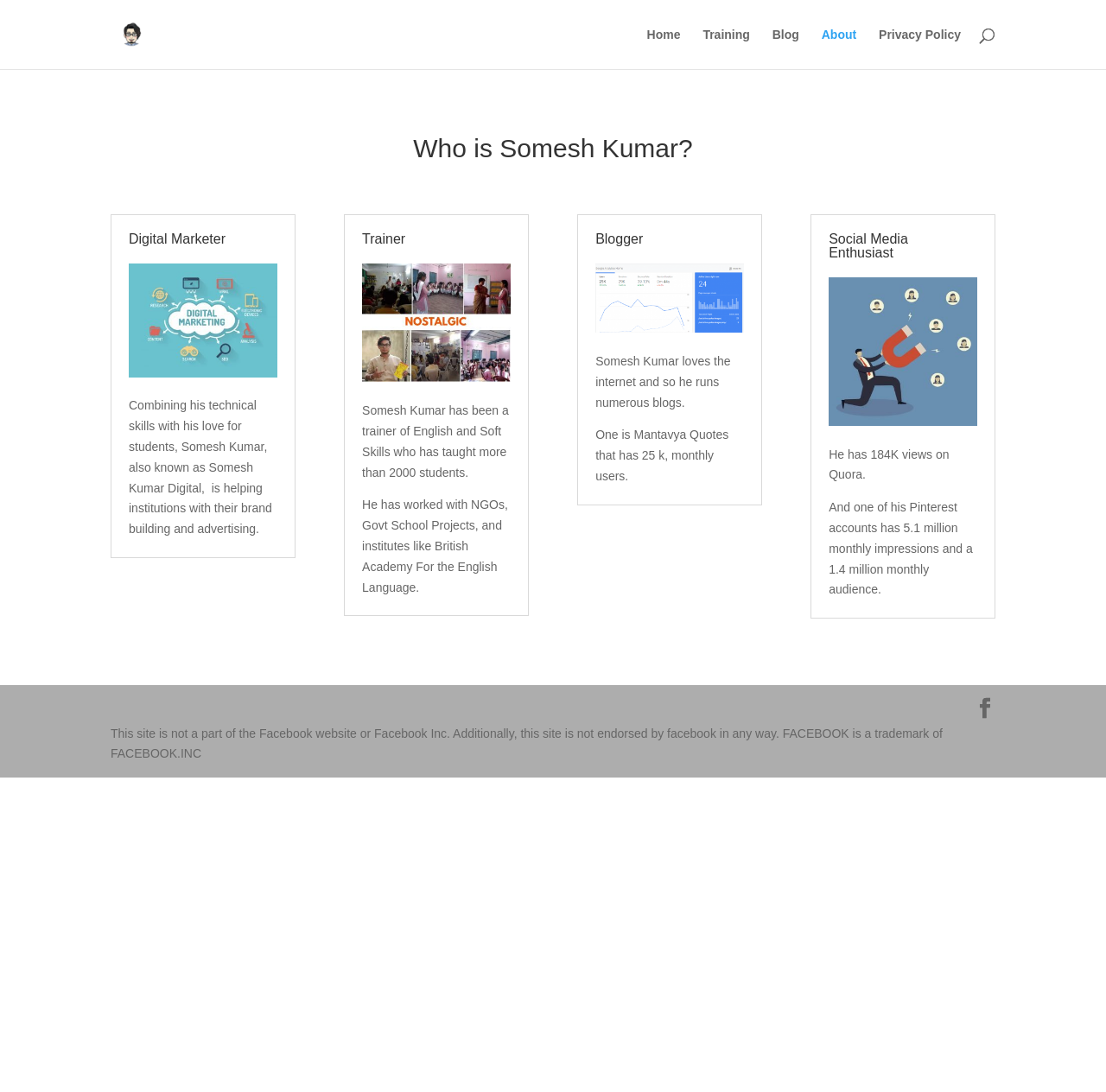What is Somesh Kumar's profession? From the image, respond with a single word or brief phrase.

Digital Marketer